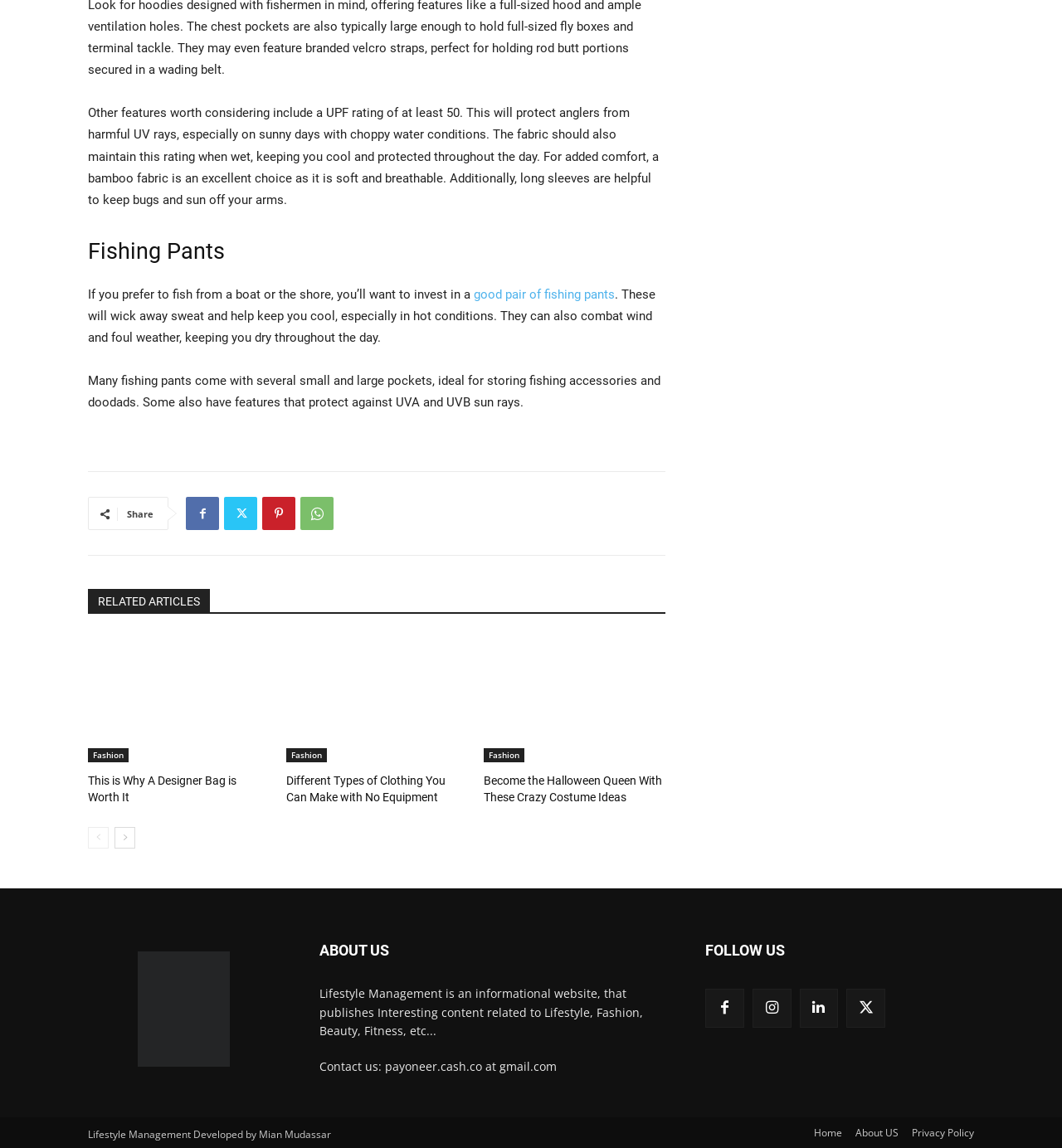Locate the bounding box coordinates of the area to click to fulfill this instruction: "Follow us on social media". The bounding box should be presented as four float numbers between 0 and 1, in the order [left, top, right, bottom].

[0.664, 0.86, 0.789, 0.893]